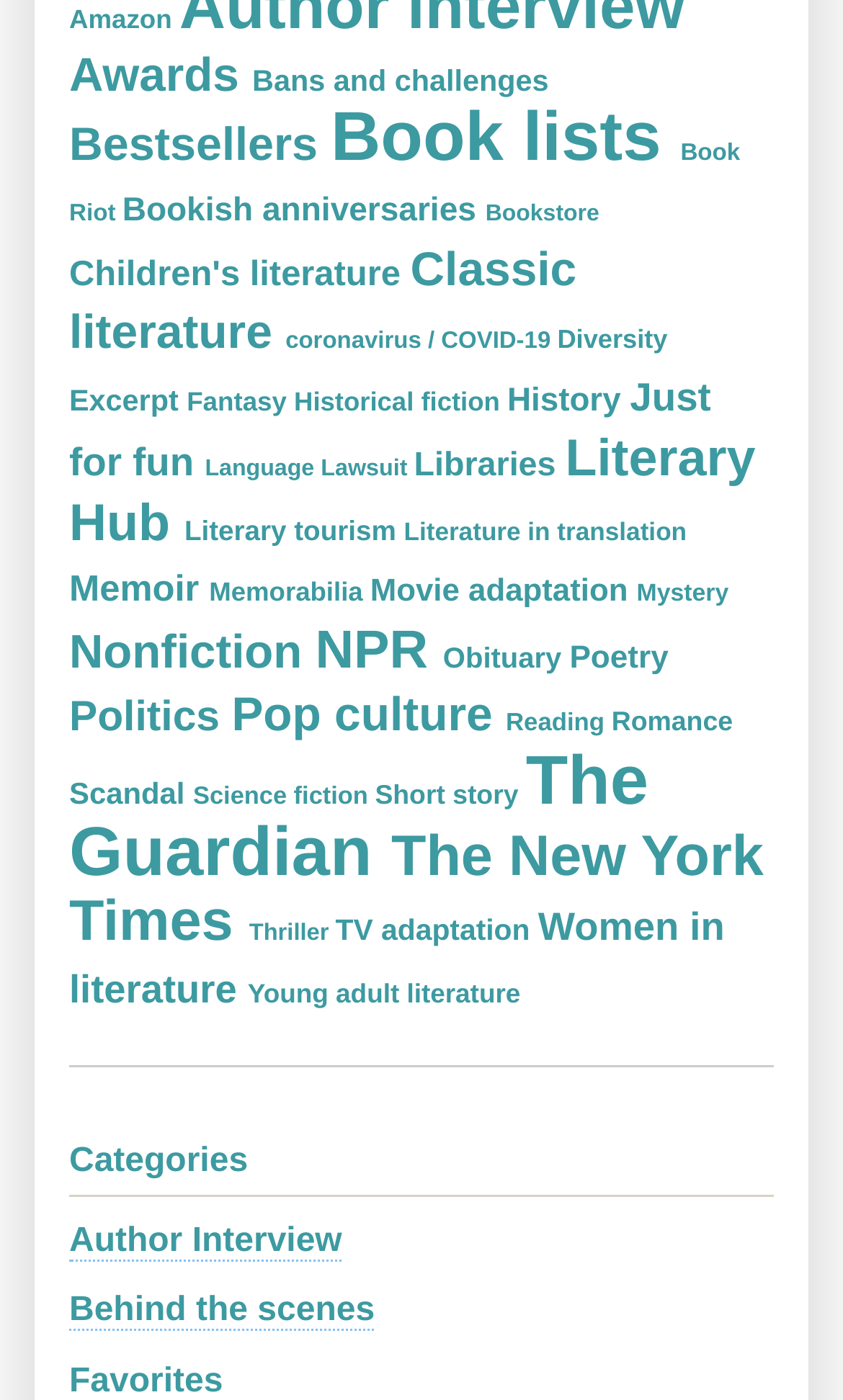Identify the bounding box of the UI element described as follows: "The New York Times". Provide the coordinates as four float numbers in the range of 0 to 1 [left, top, right, bottom].

[0.082, 0.589, 0.906, 0.681]